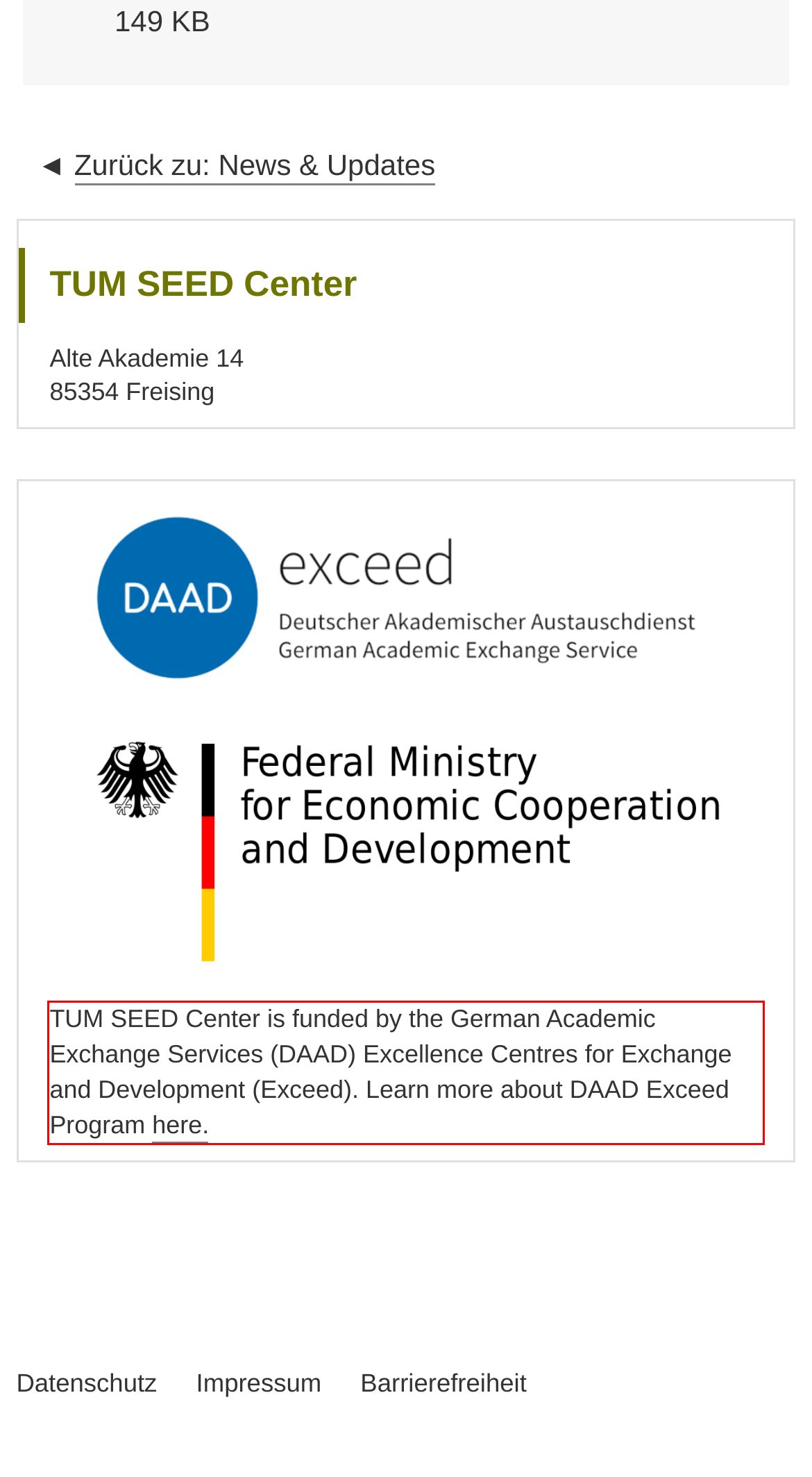Analyze the webpage screenshot and use OCR to recognize the text content in the red bounding box.

TUM SEED Center is funded by the German Academic Exchange Services (DAAD) Excellence Centres for Exchange and Development (Exceed). Learn more about DAAD Exceed Program here.